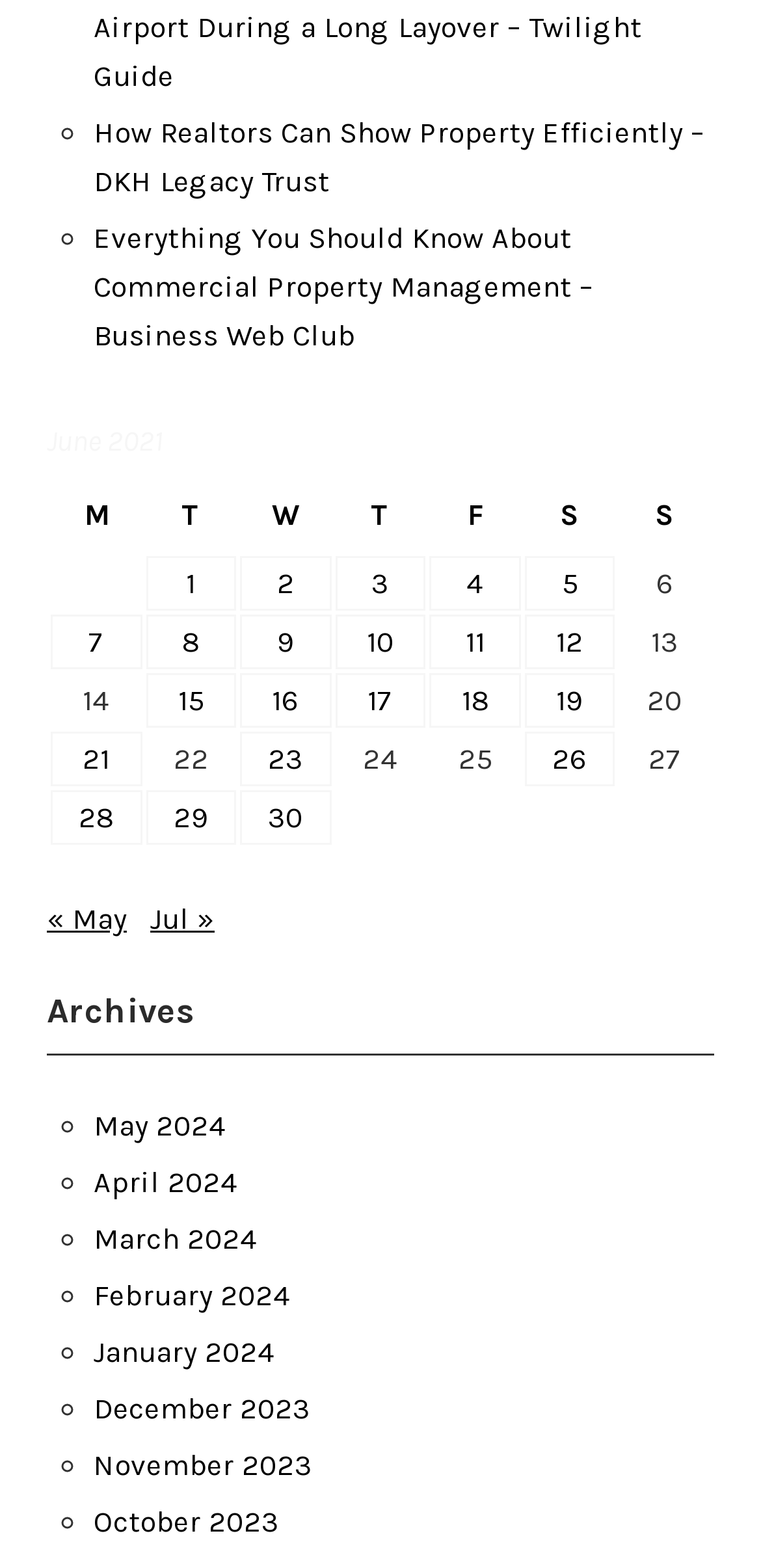How many columns are there in the table?
Look at the image and respond with a one-word or short phrase answer.

7